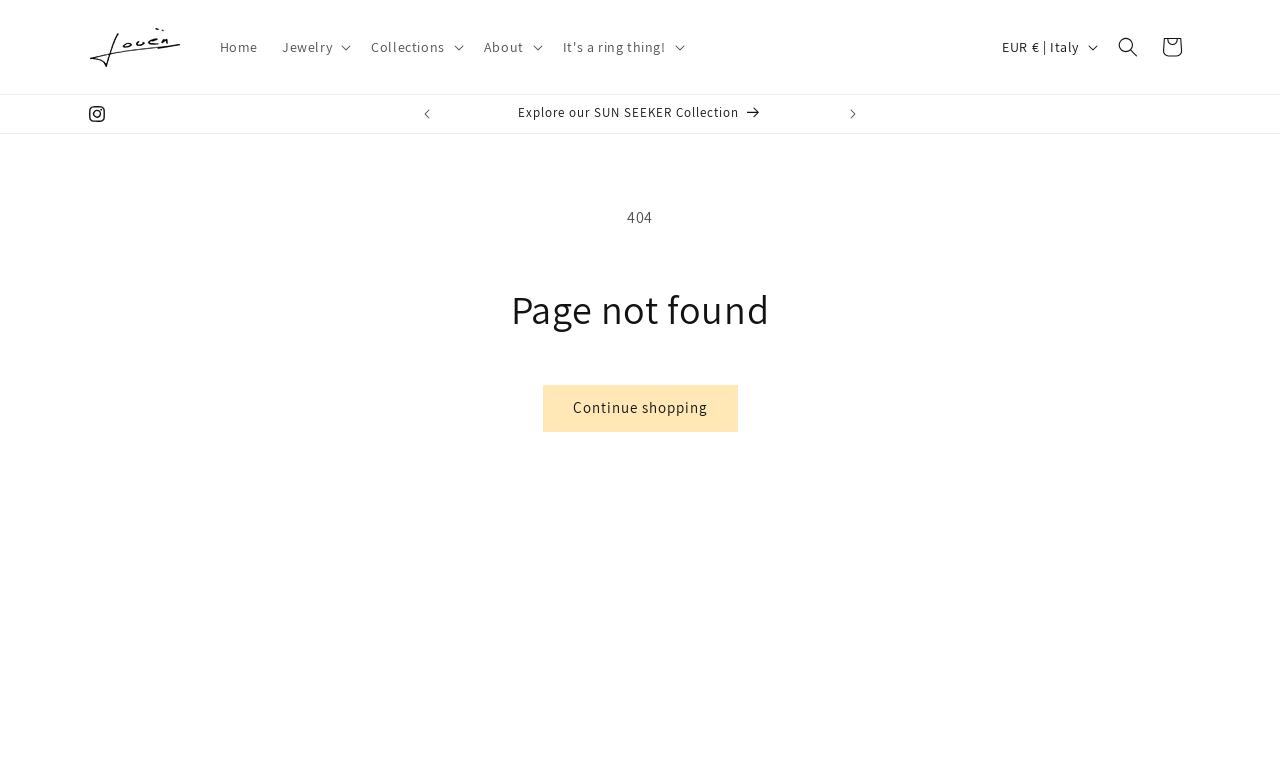Create a full and detailed caption for the entire webpage.

The webpage appears to be an error page, specifically a 404 Not Found page, for the website Louën. At the top left corner, there is a logo of Louën, which is an image with a link to the website's homepage. Next to the logo, there is a navigation menu with links to different sections of the website, including Home, Jewelry, Collections, About, and "It's a ring thing!".

Below the navigation menu, there is an announcement bar that takes up most of the width of the page. The announcement bar has previous and next buttons on either side, suggesting that it is a carousel. 

In the center of the page, there is a large heading that reads "Page not found" and a smaller text that reads "404". Below this, there is a call-to-action button that says "Continue shopping", encouraging the user to continue browsing the website.

At the top right corner, there is a currency selector button that allows users to switch between different currencies. Next to it, there is a search button and a cart link. At the bottom left corner, there is a link to the website's Instagram page.

Overall, the webpage is simple and minimalistic, with a clear message indicating that the requested page was not found.